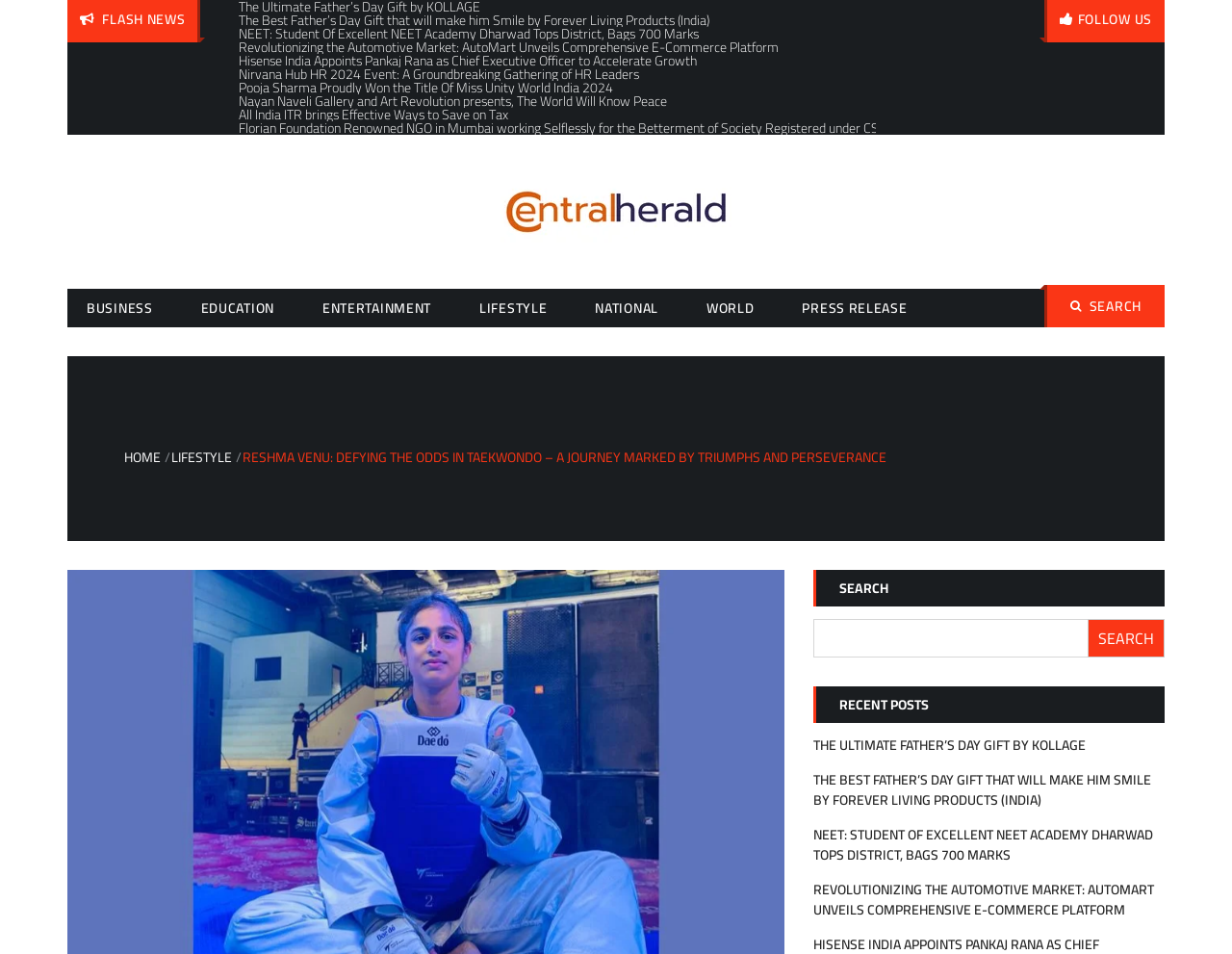Specify the bounding box coordinates of the region I need to click to perform the following instruction: "Click on FOLLOW US". The coordinates must be four float numbers in the range of 0 to 1, i.e., [left, top, right, bottom].

[0.848, 0.0, 0.945, 0.044]